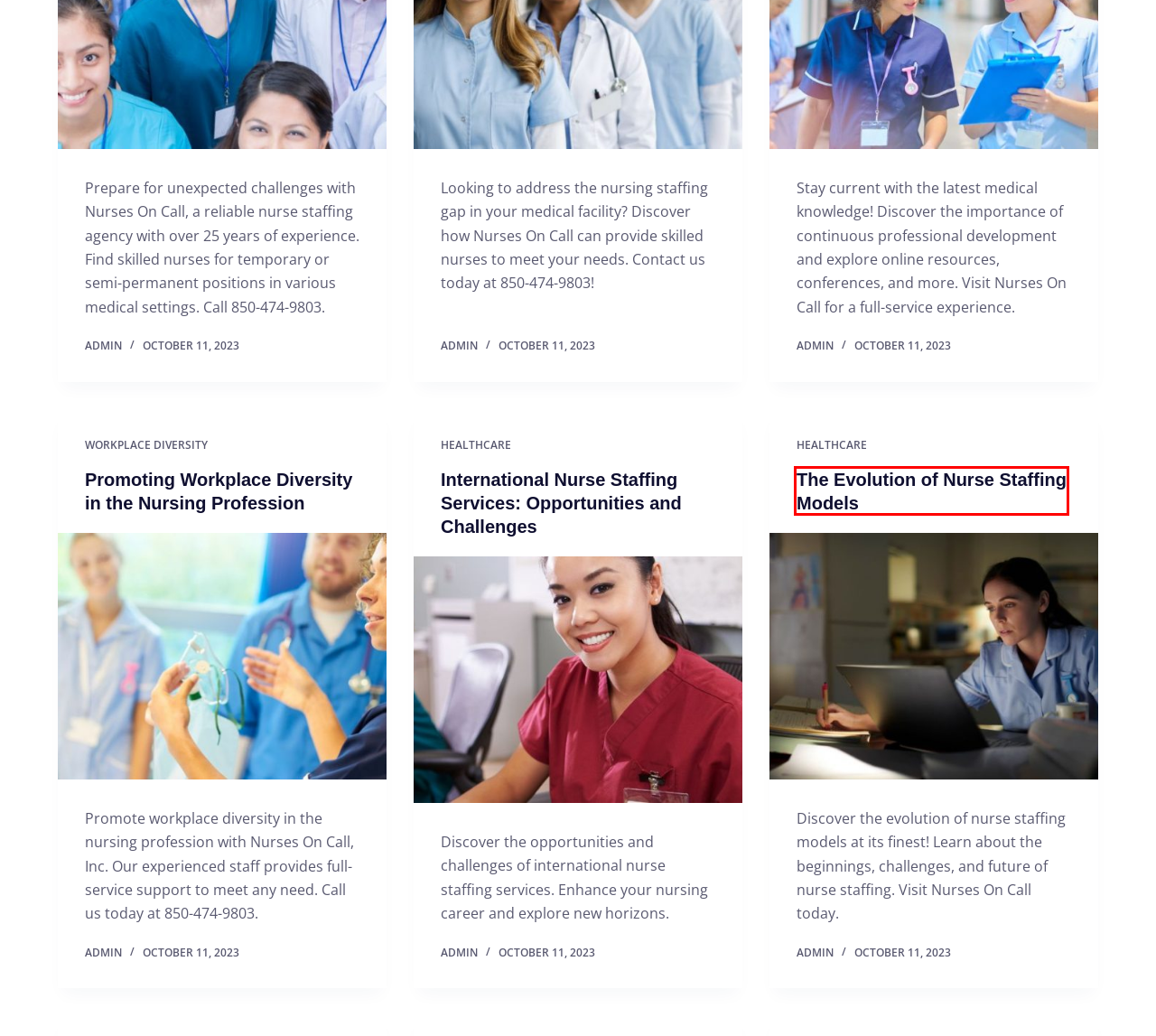You are given a screenshot of a webpage with a red rectangle bounding box around an element. Choose the best webpage description that matches the page after clicking the element in the bounding box. Here are the candidates:
A. Workplace Diversity Archives - Nurses On Call Inc
B. Addressing the Nursing Staffing Gap - Nurses On Call Inc
C. Trends in Nurse Staffing Agencies - Nurses On Call Inc
D. Keeping Nurses Updated: The Latest Medical Knowledge - Nurses On Call Inc
E. The Evolution of Nurse Staffing Models - Nurses On Call Inc
F. Promoting Workplace Diversity in the Nursing Profession - Nurses On Call Inc
G. International Nurse Staffing Services: Opportunities and Challenges - Nurses On Call Inc
H. Avoiding Exploitation in Nursing Staffing: Nurses On Call - Nurses On Call Inc

E